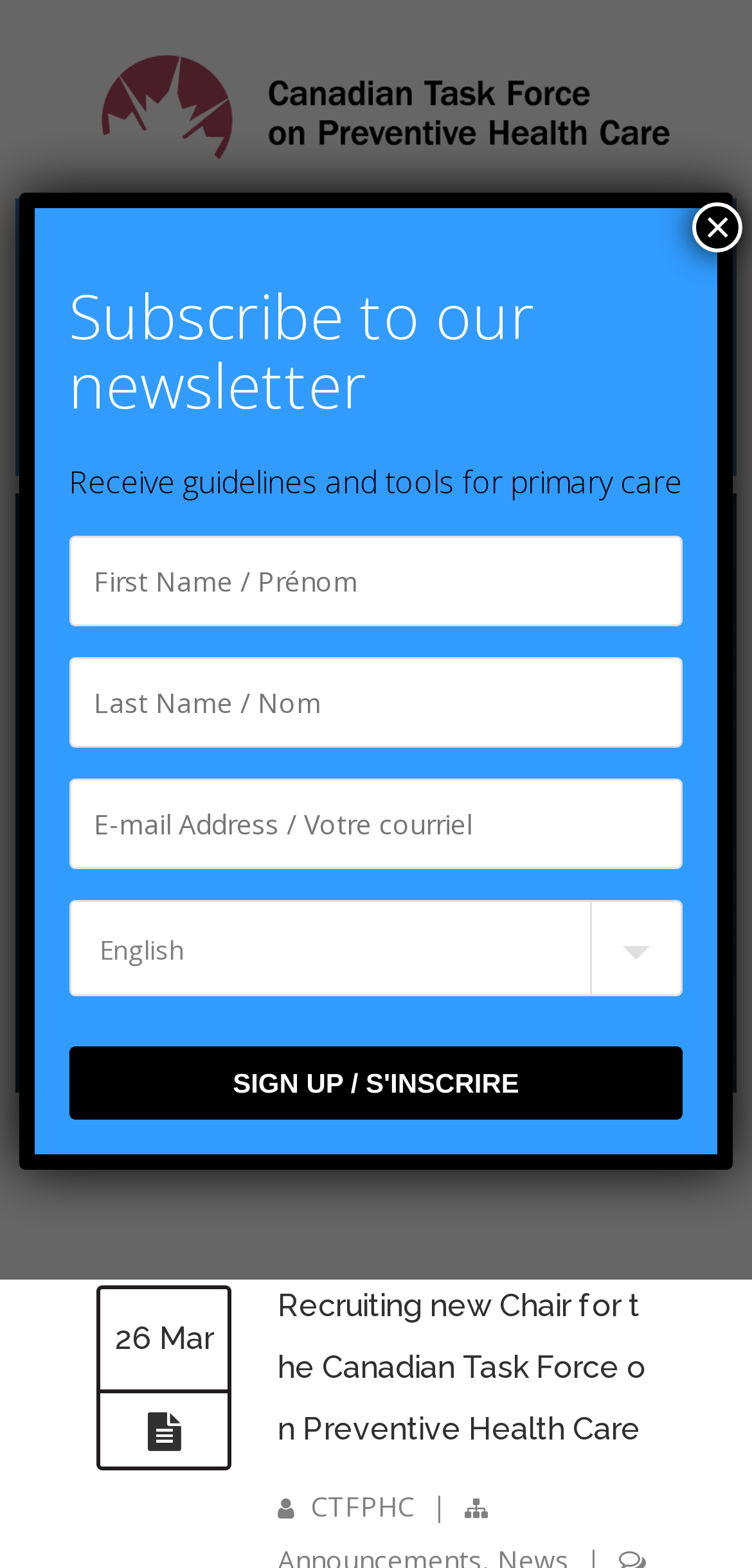From the element description: "value="Sign up / S'inscrire"", extract the bounding box coordinates of the UI element. The coordinates should be expressed as four float numbers between 0 and 1, in the order [left, top, right, bottom].

[0.092, 0.667, 0.908, 0.714]